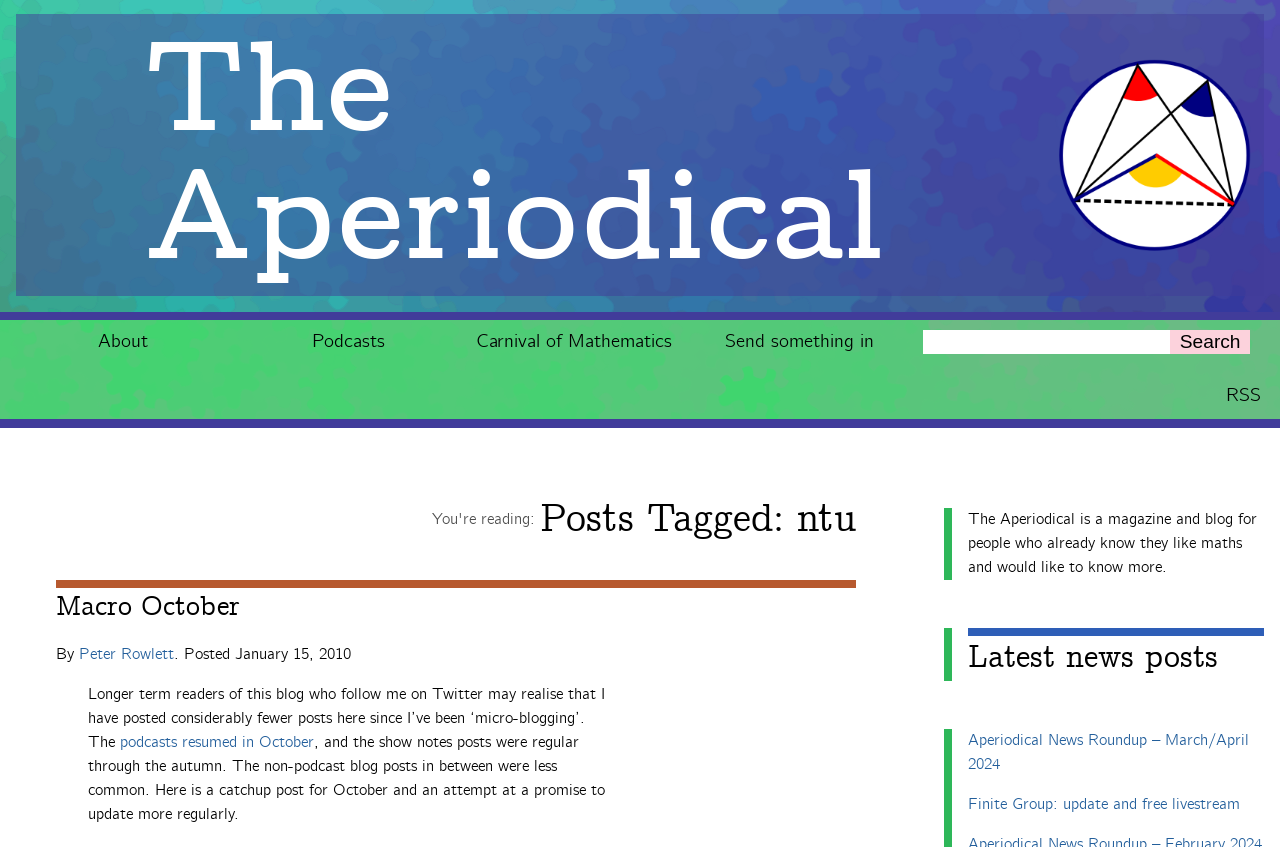Find the bounding box coordinates of the clickable region needed to perform the following instruction: "Go to the About page". The coordinates should be provided as four float numbers between 0 and 1, i.e., [left, top, right, bottom].

[0.076, 0.39, 0.115, 0.417]